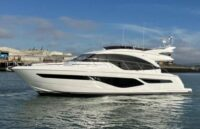What region is perfect for exploring with this yacht?
Refer to the image and give a detailed answer to the question.

The caption states that this vessel is perfect for those looking to explore the picturesque Solent region, whether for leisure or an unforgettable charter adventure, which provides the answer to this question.